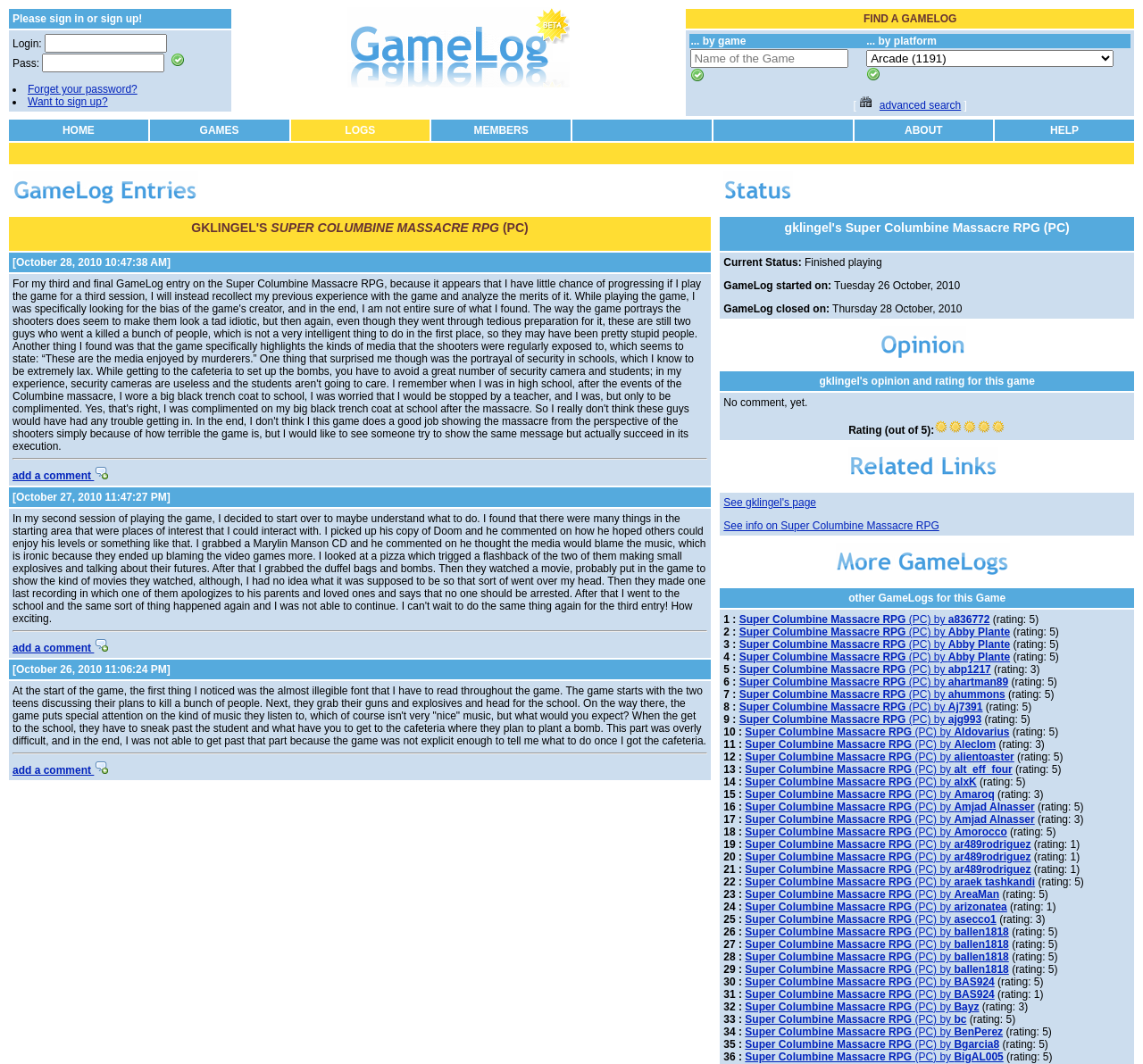Please identify the bounding box coordinates of the element I need to click to follow this instruction: "go to the ABOUT page".

[0.791, 0.117, 0.825, 0.128]